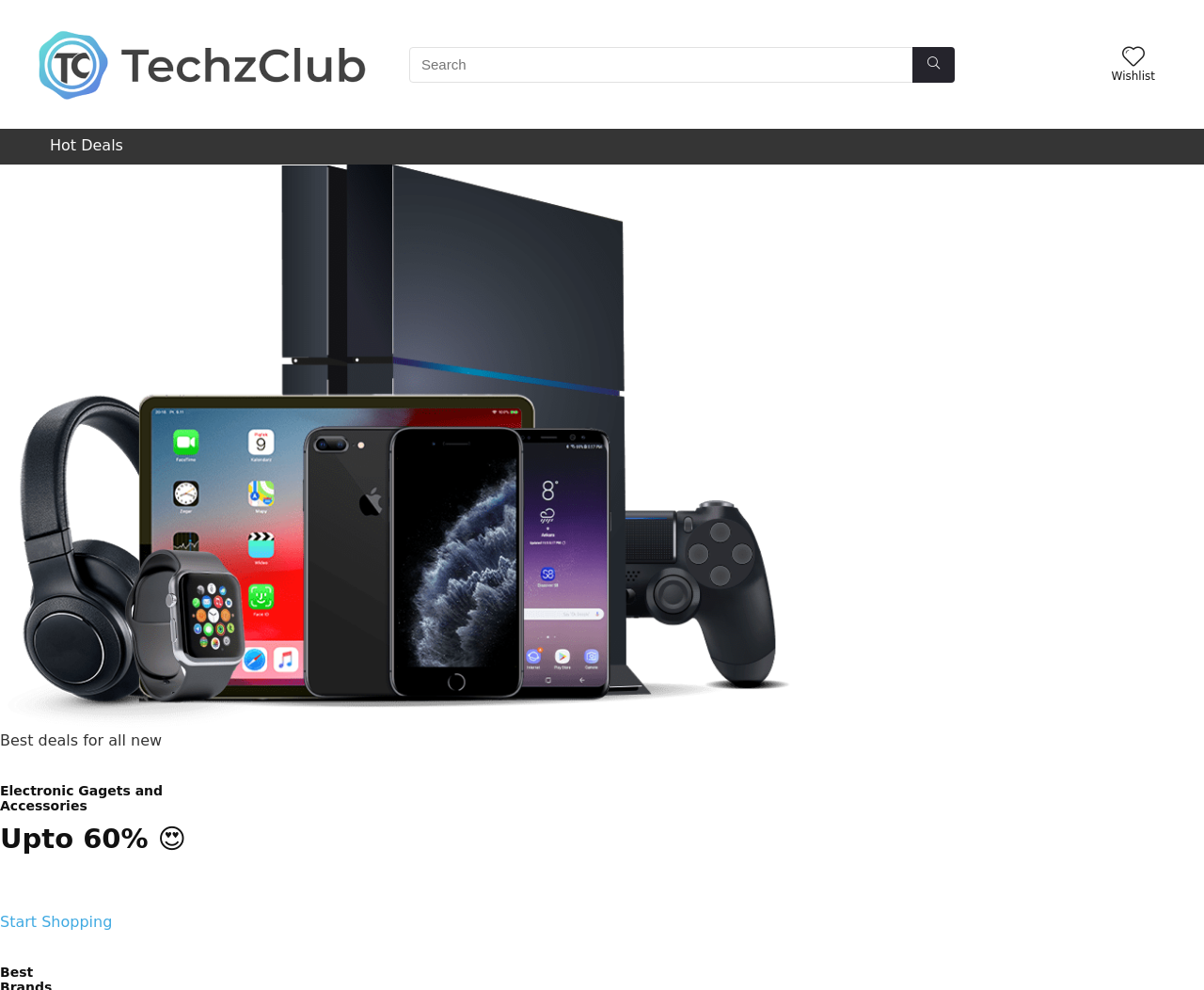From the webpage screenshot, identify the region described by aria-label="Search". Provide the bounding box coordinates as (top-left x, top-left y, bottom-right x, bottom-right y), with each value being a floating point number between 0 and 1.

[0.758, 0.047, 0.793, 0.083]